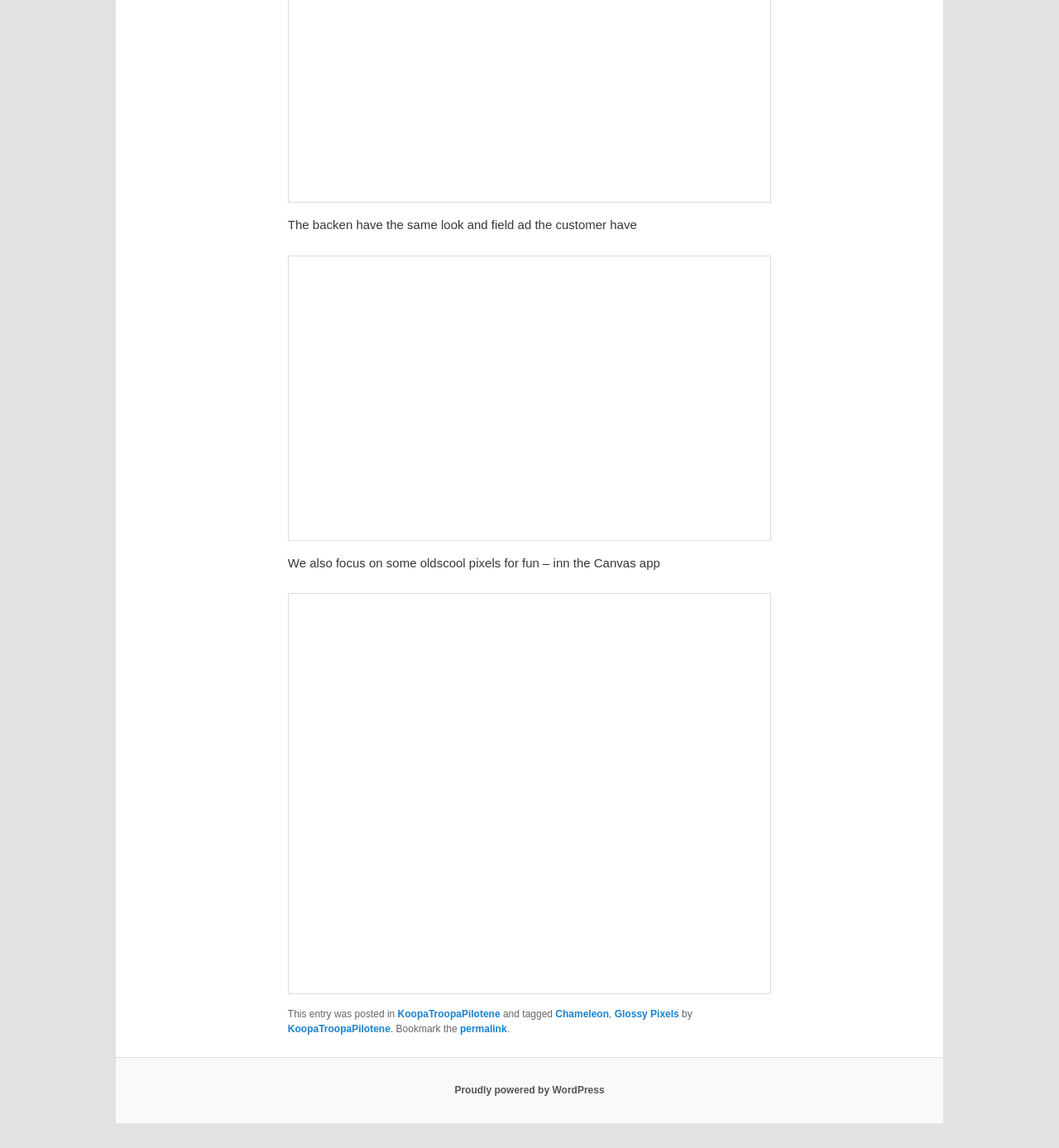What is the position of the figure element relative to the text 'The backen have the same look and field ad the customer have'?
Provide an in-depth answer to the question, covering all aspects.

The figure element is positioned below the text 'The backen have the same look and field ad the customer have' based on their bounding box coordinates, where the y1 value of the figure element is greater than the y2 value of the text element.